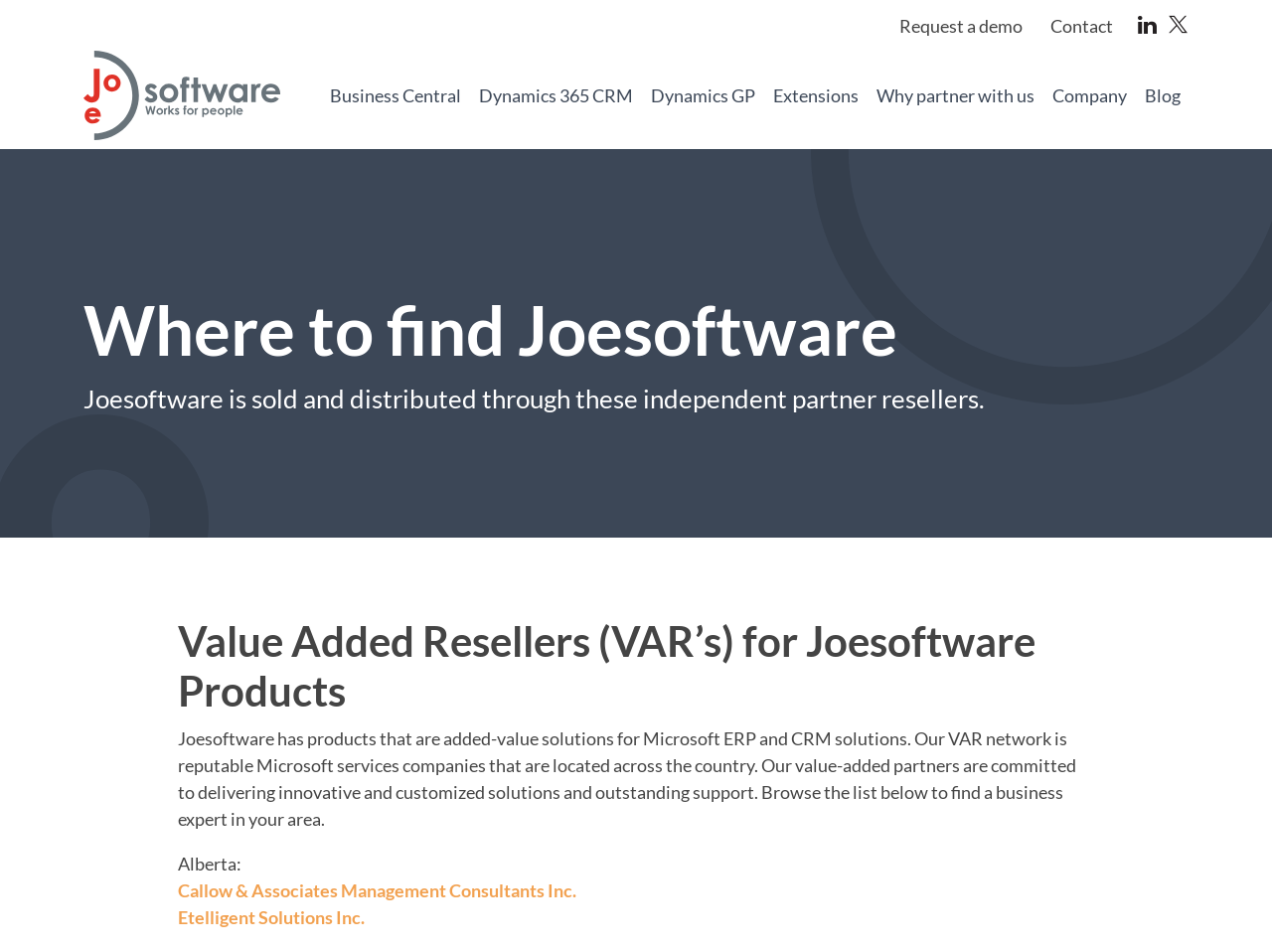Identify the bounding box of the UI component described as: "parent_node: Business Central".

[0.065, 0.054, 0.22, 0.148]